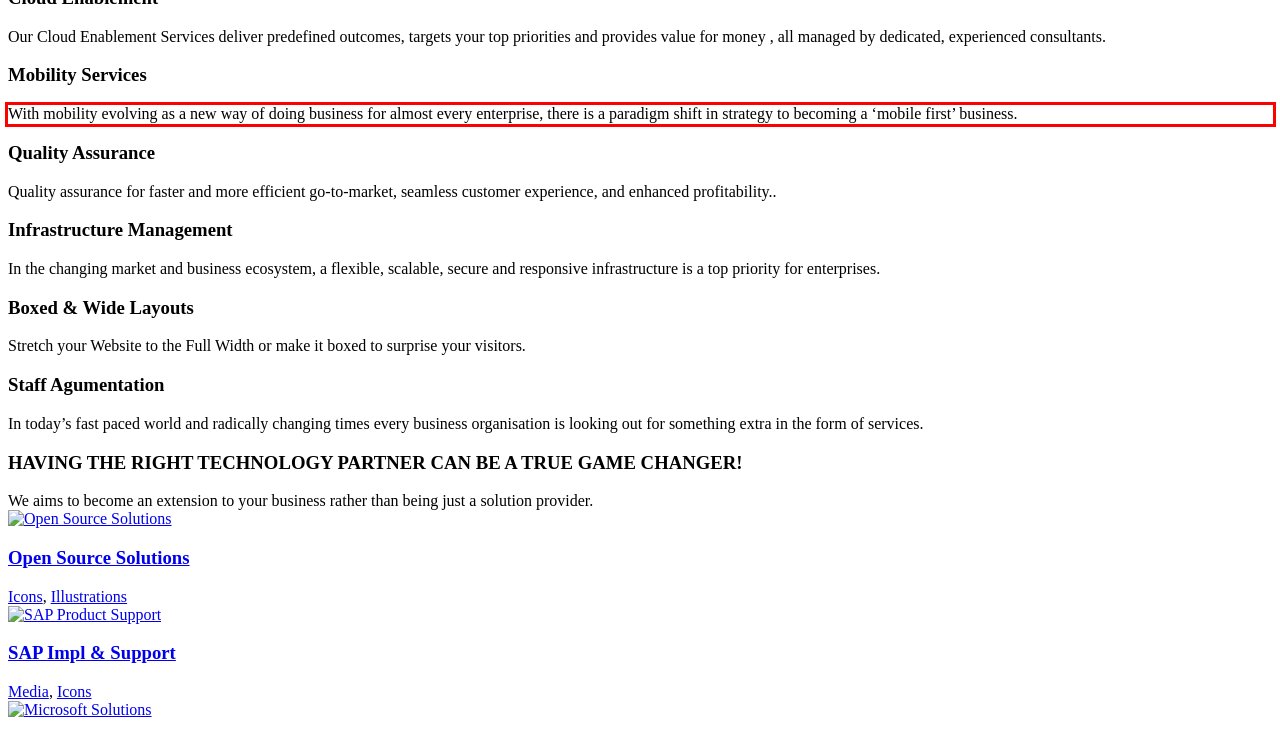Review the webpage screenshot provided, and perform OCR to extract the text from the red bounding box.

With mobility evolving as a new way of doing business for almost every enterprise, there is a paradigm shift in strategy to becoming a ‘mobile first’ business.